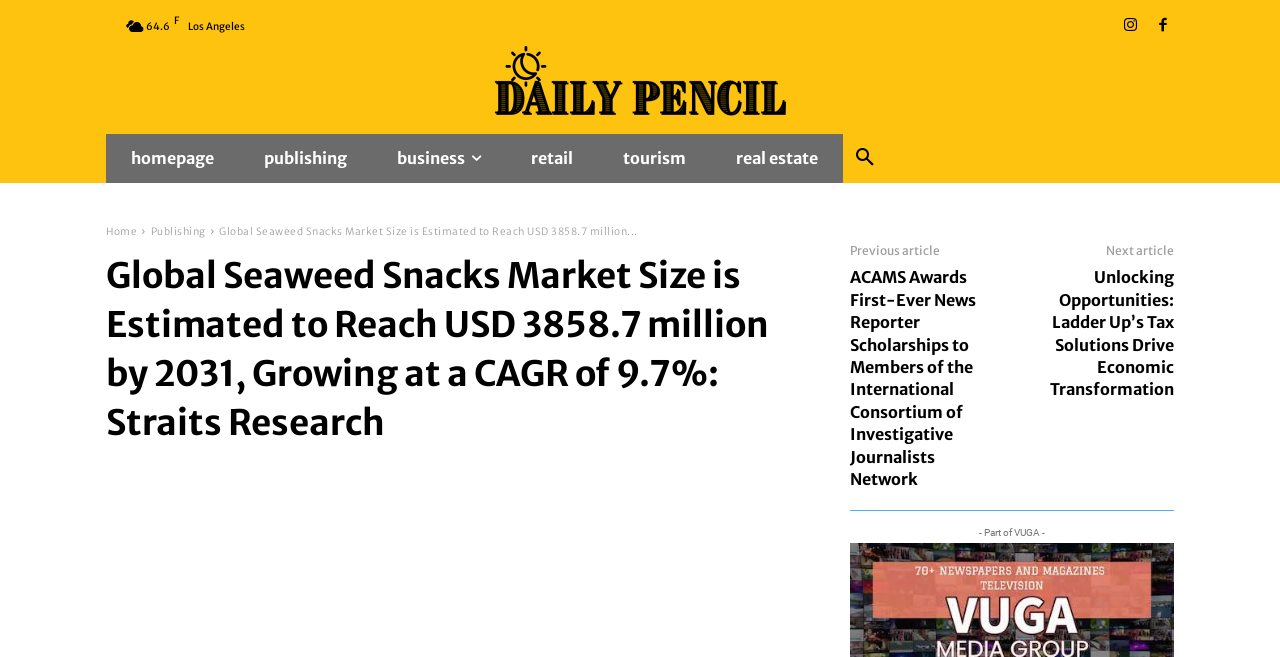Find the bounding box coordinates of the element you need to click on to perform this action: 'Read the article about ACAMS Awards'. The coordinates should be represented by four float values between 0 and 1, in the format [left, top, right, bottom].

[0.664, 0.407, 0.762, 0.744]